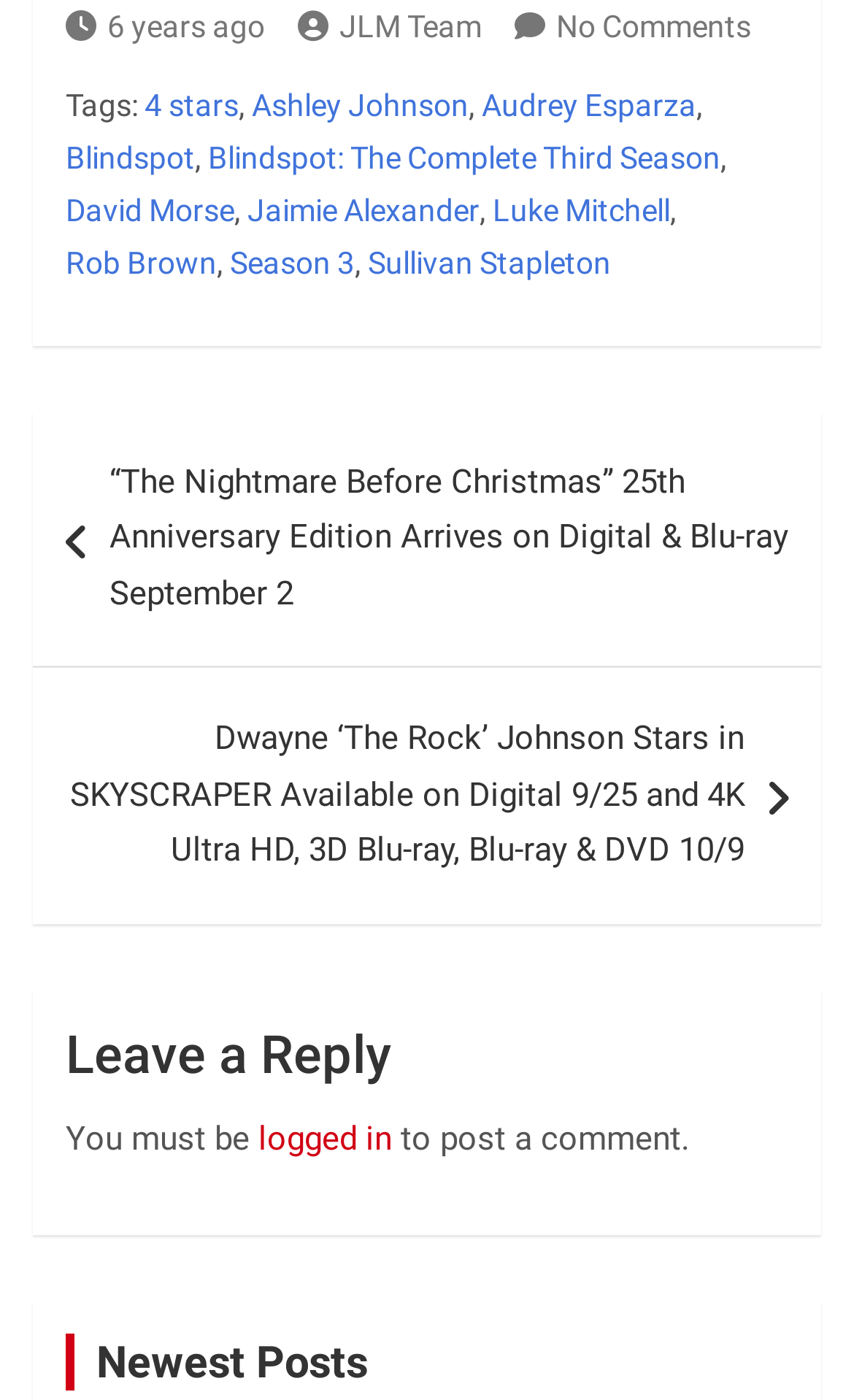Give a concise answer of one word or phrase to the question: 
What is the name of the actress who stars in Blindspot?

Jaimie Alexander